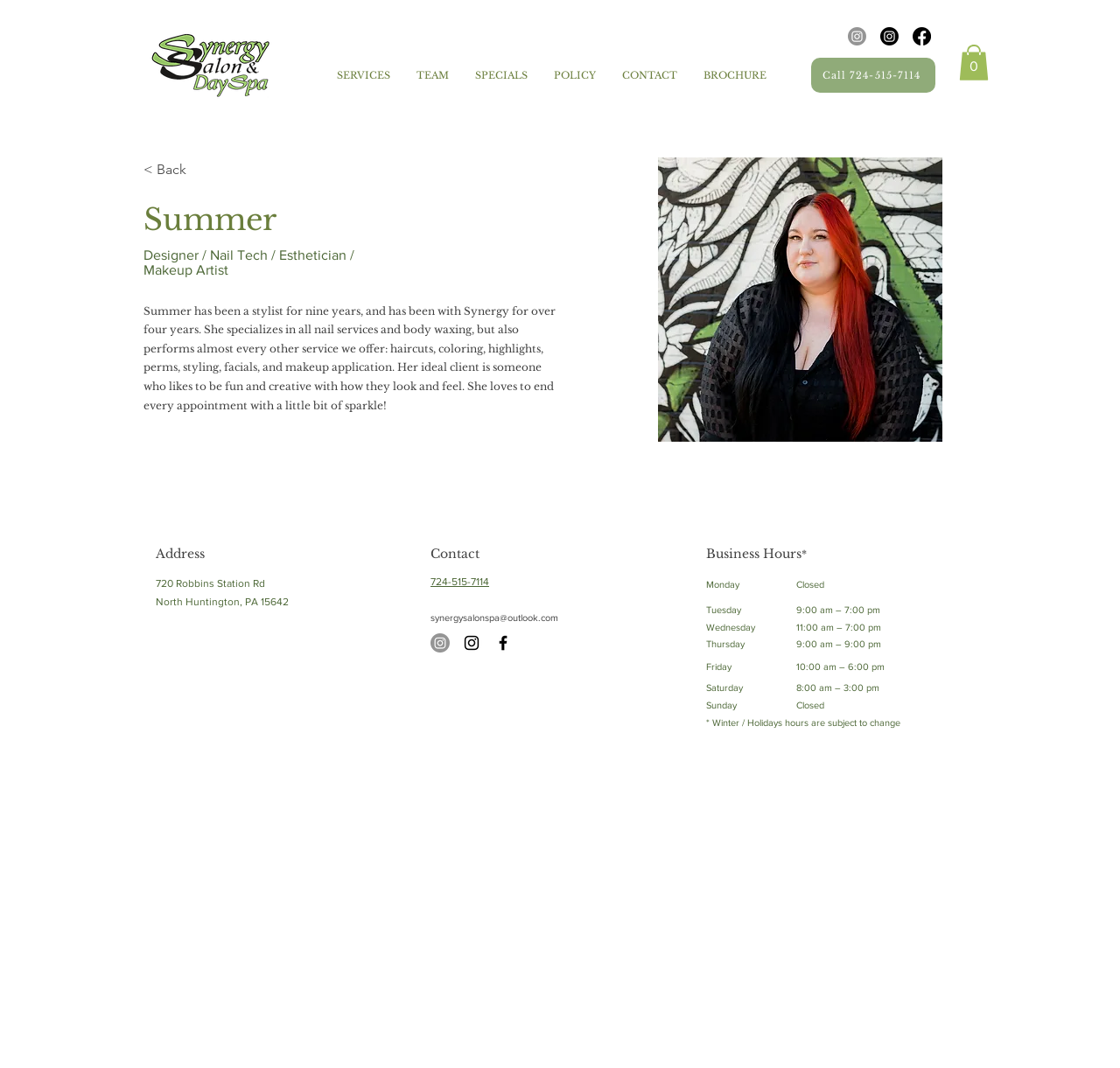Respond with a single word or phrase to the following question: What is the address of the salon?

720 Robbins Station Rd, North Huntington, PA 15642